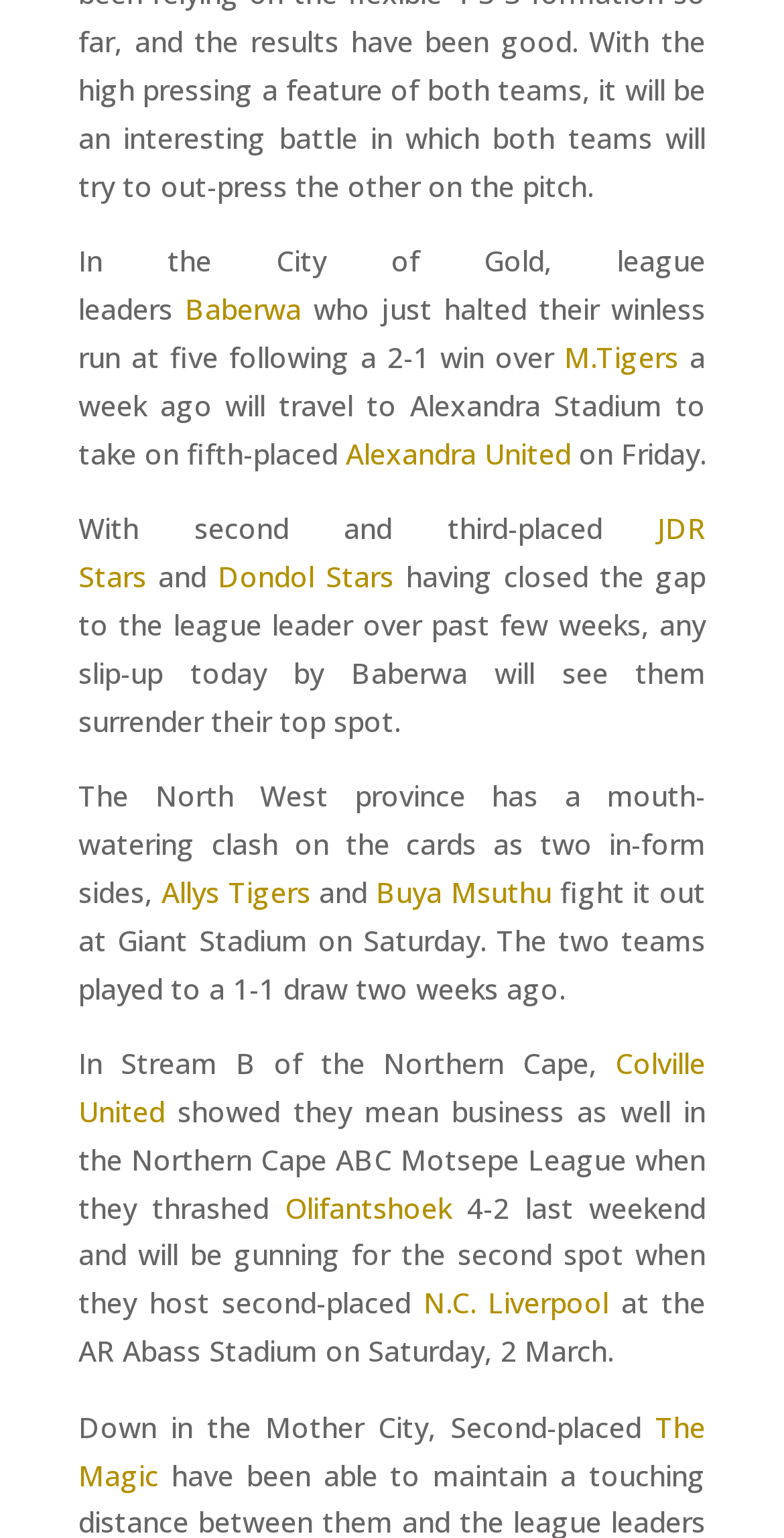Show the bounding box coordinates of the region that should be clicked to follow the instruction: "Click on Baberwa."

[0.236, 0.189, 0.385, 0.213]